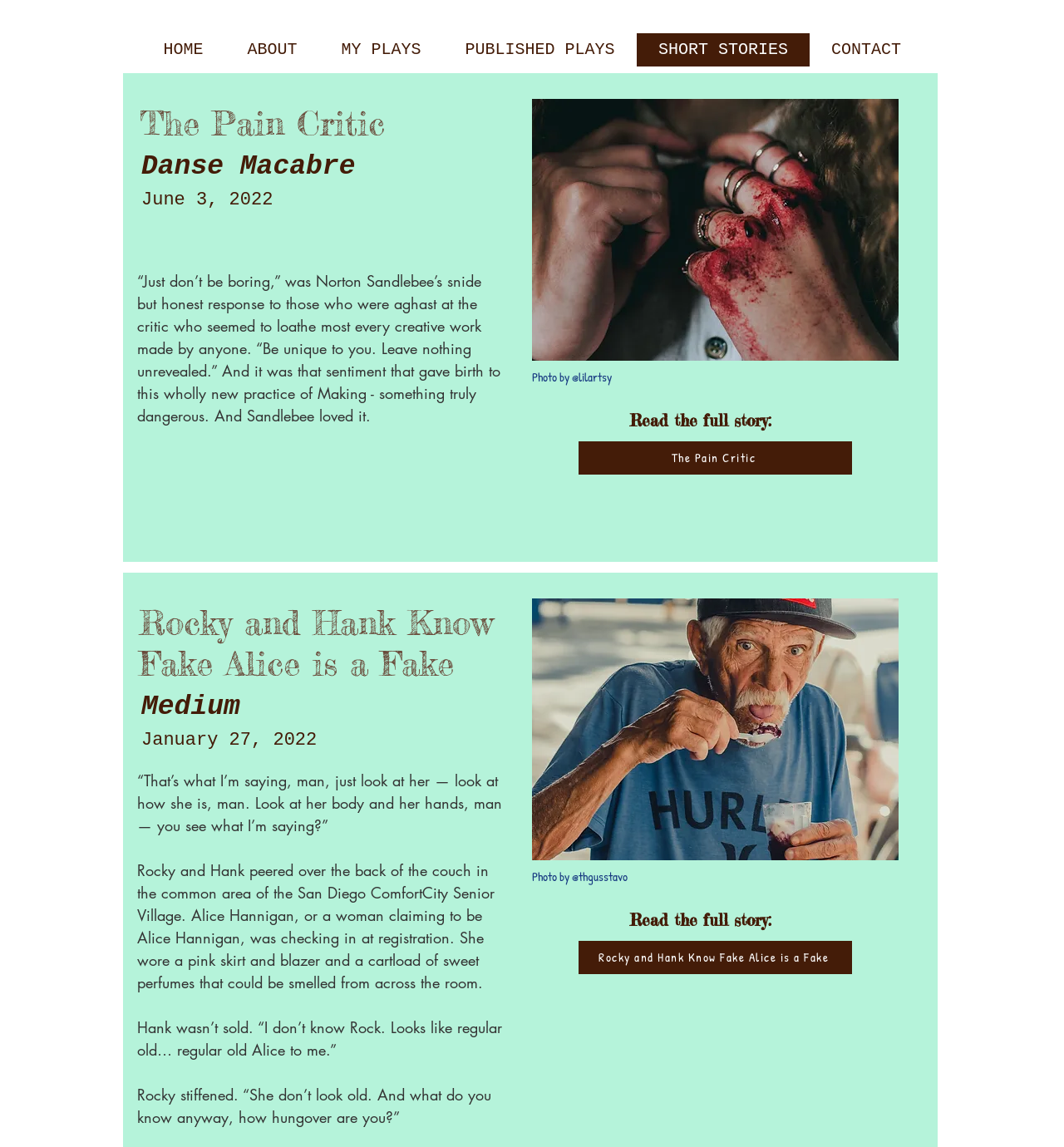How many published plays are listed on this webpage?
Answer the question with a single word or phrase, referring to the image.

2